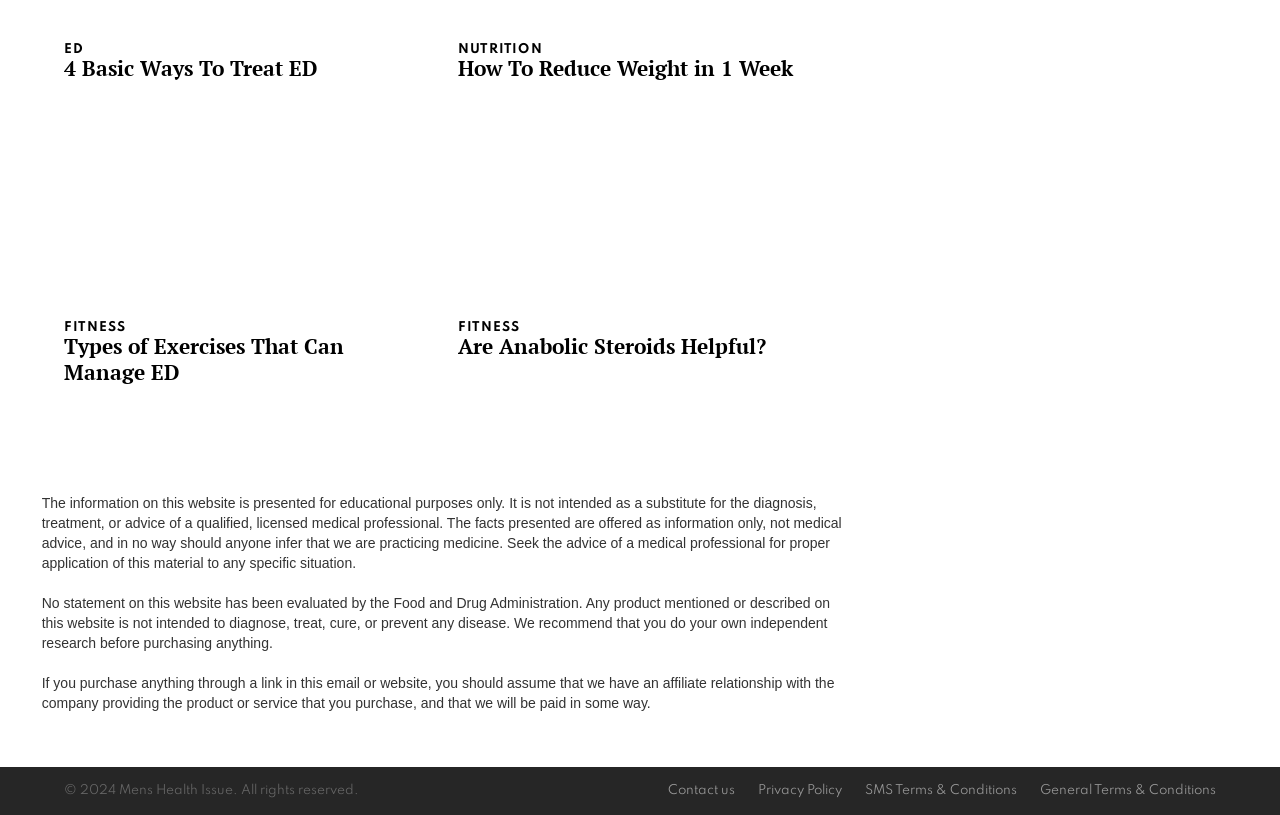Can you identify the bounding box coordinates of the clickable region needed to carry out this instruction: 'View 'Privacy Policy''? The coordinates should be four float numbers within the range of 0 to 1, stated as [left, top, right, bottom].

[0.584, 0.961, 0.666, 0.979]